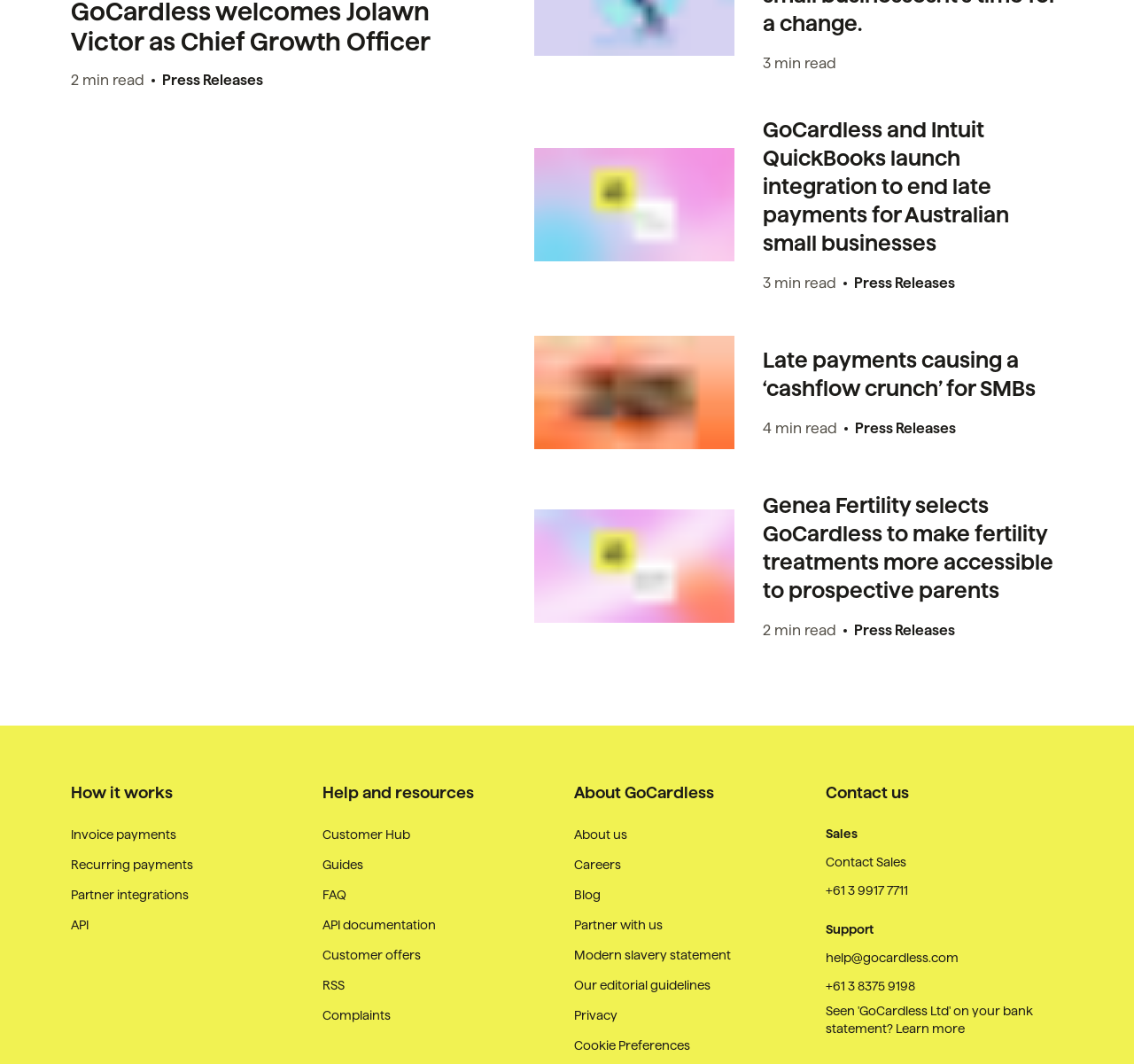Specify the bounding box coordinates of the element's area that should be clicked to execute the given instruction: "View Research Highlight". The coordinates should be four float numbers between 0 and 1, i.e., [left, top, right, bottom].

None